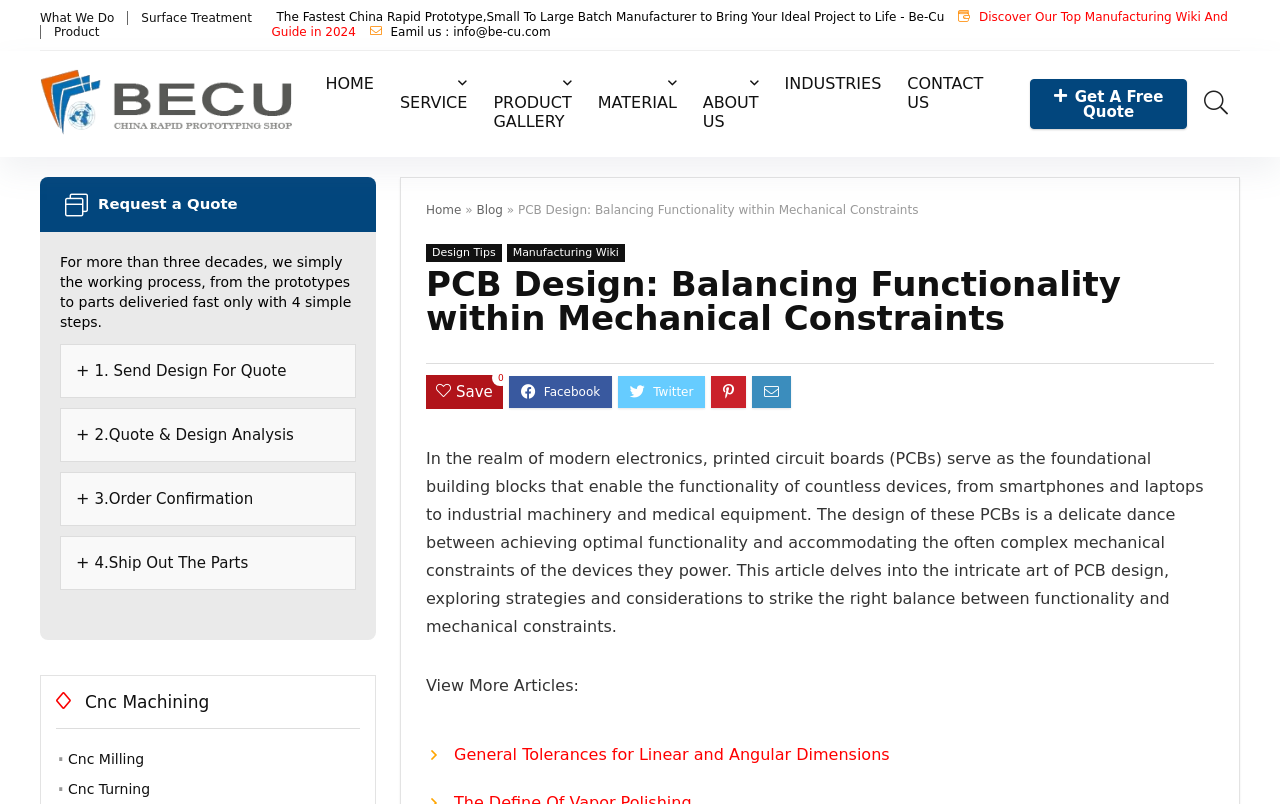Using details from the image, please answer the following question comprehensively:
How many steps are there in the working process?

The working process is described in the webpage, and it consists of 4 steps: 'Send Design For Quote', 'Quote & Design Analysis', 'Order Confirmation', and 'Ship Out The Parts'.